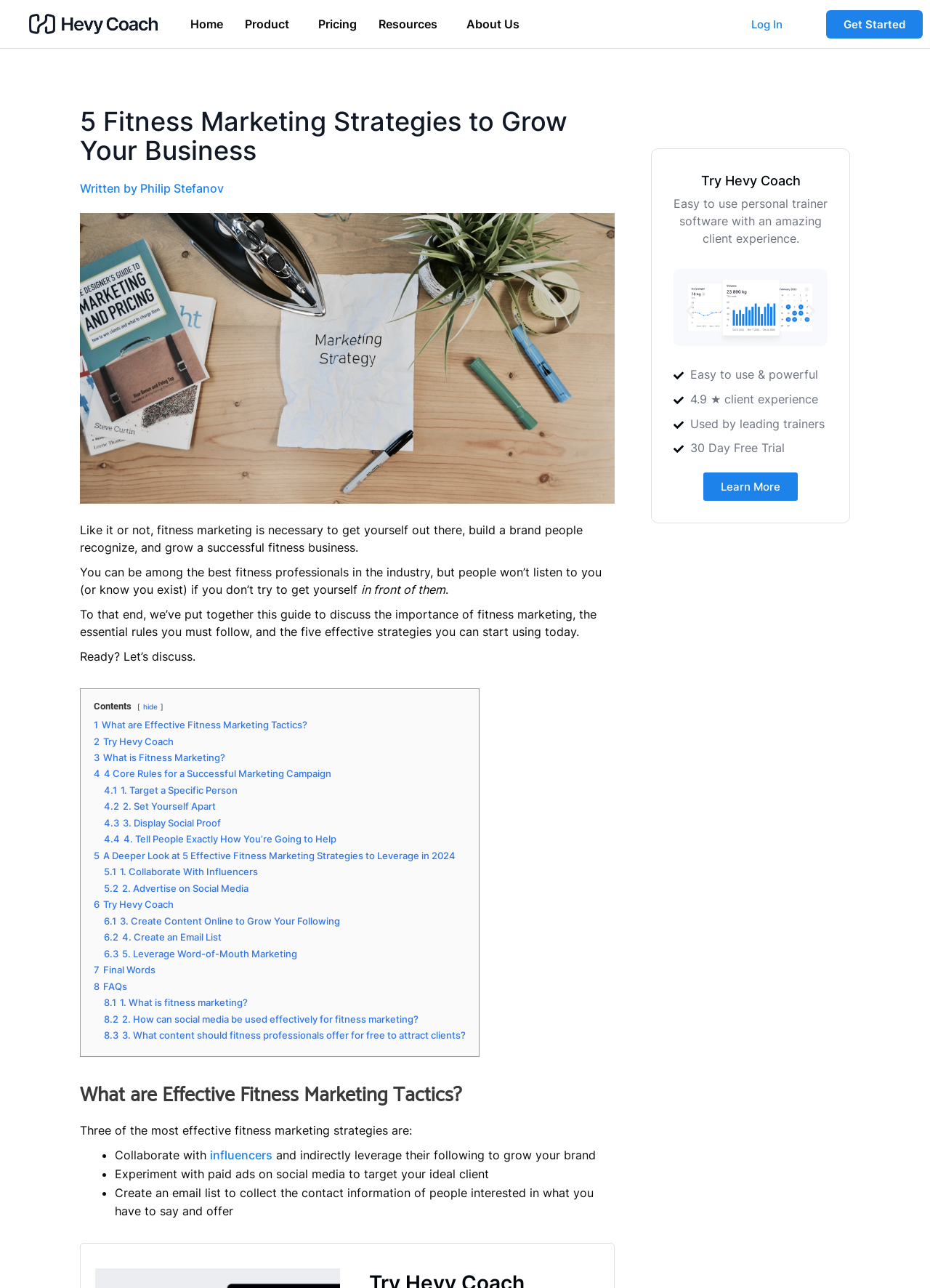Locate the bounding box coordinates of the clickable area to execute the instruction: "Navigate to the 'About Us' page". Provide the coordinates as four float numbers between 0 and 1, represented as [left, top, right, bottom].

[0.49, 0.006, 0.571, 0.032]